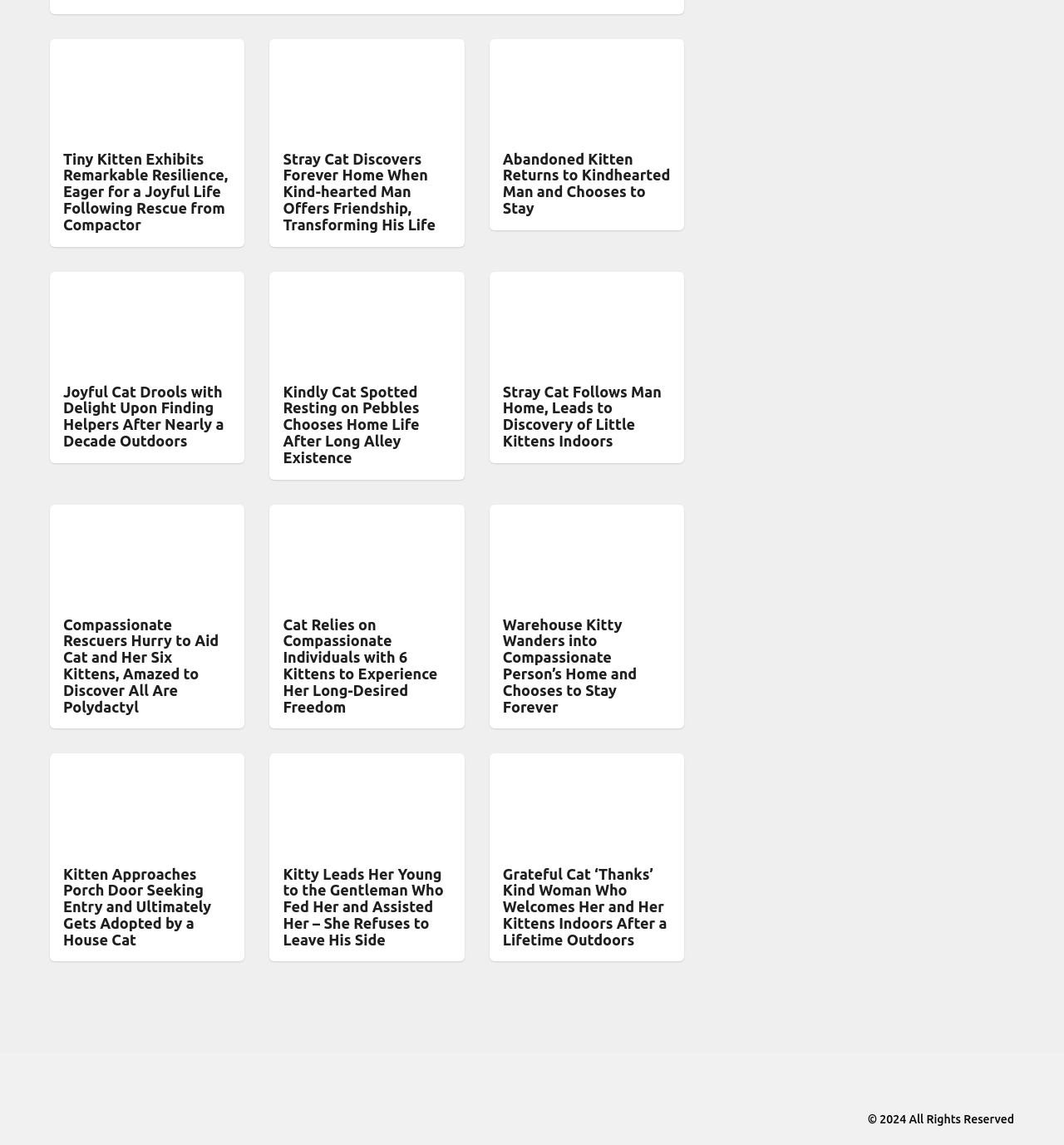Kindly determine the bounding box coordinates for the clickable area to achieve the given instruction: "Read about Tiny Kitten Exhibits Remarkable Resilience".

[0.047, 0.034, 0.23, 0.123]